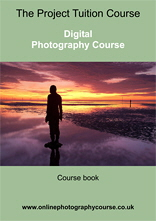Respond with a single word or phrase:
What is the website link provided?

www.onlinephotographycourse.co.uk